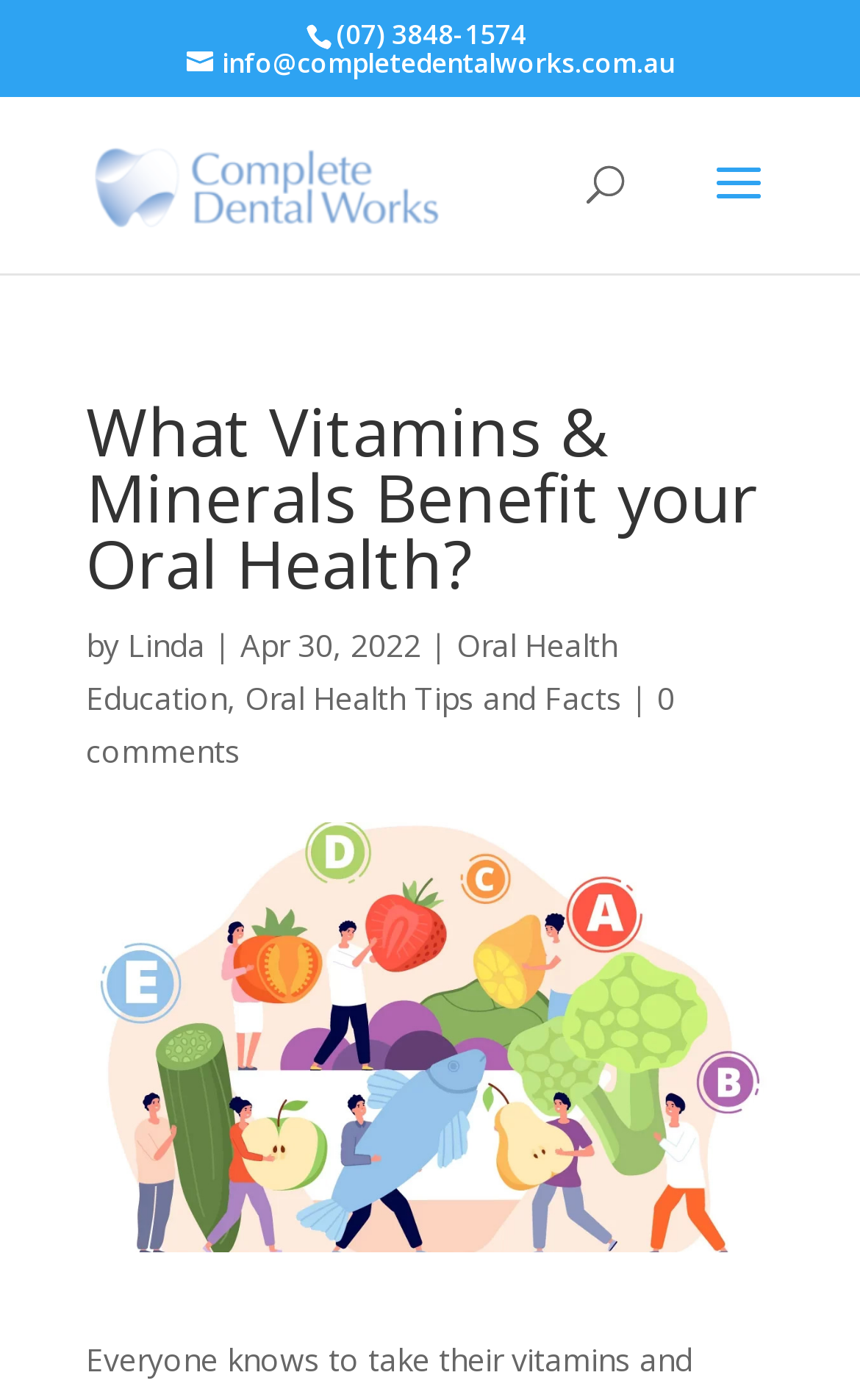How many comments does the article have?
Answer the question in as much detail as possible.

I found the number of comments by looking at the section below the main heading, where the article's metadata is usually displayed. The number of comments is written in a link element with the coordinates [0.1, 0.483, 0.785, 0.551].